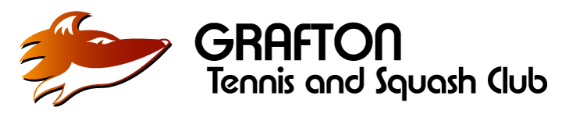What is written in bold typography?
Using the visual information, answer the question in a single word or phrase.

GRAFTON